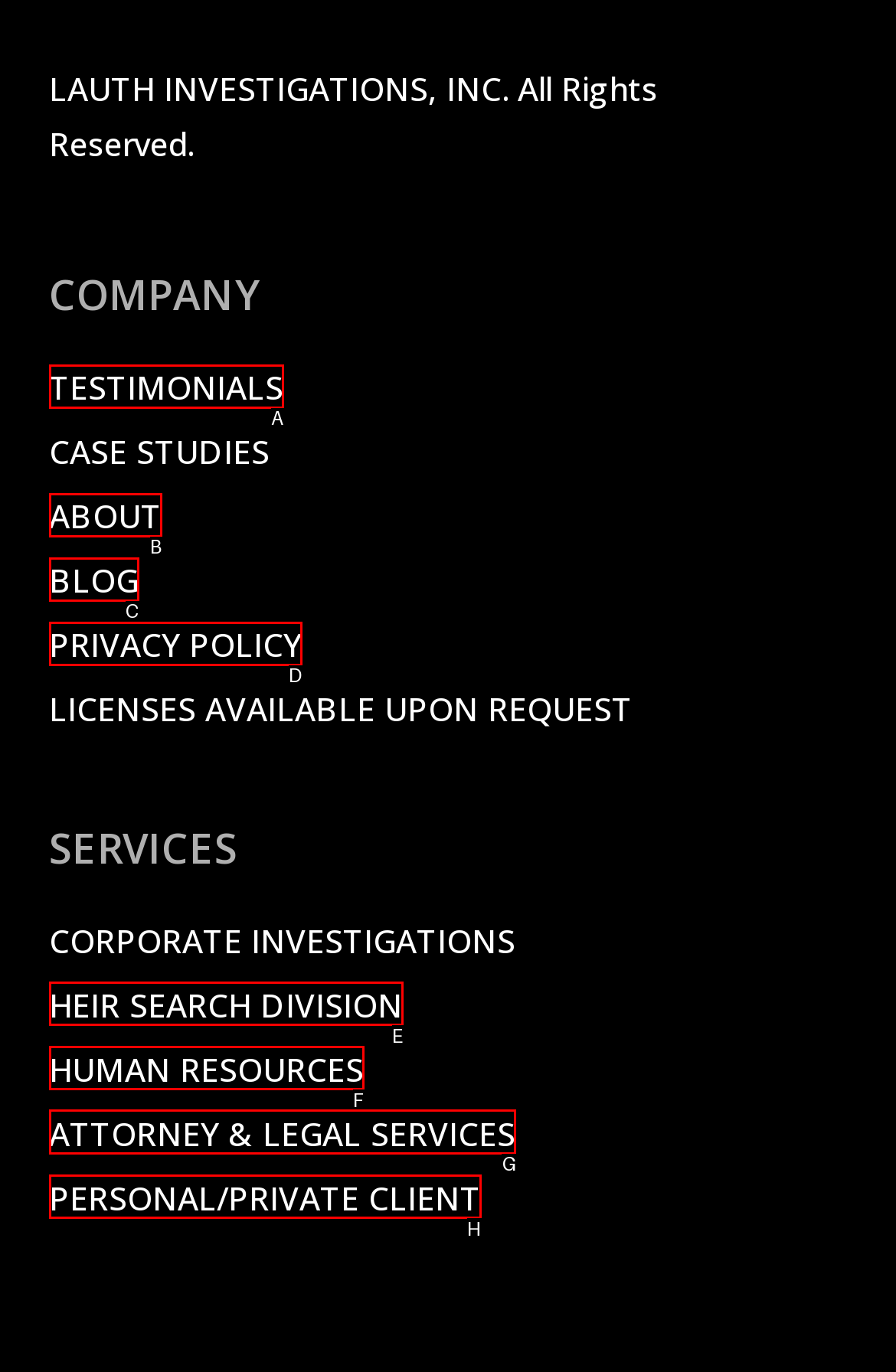Tell me the correct option to click for this task: learn about attorney and legal services
Write down the option's letter from the given choices.

G